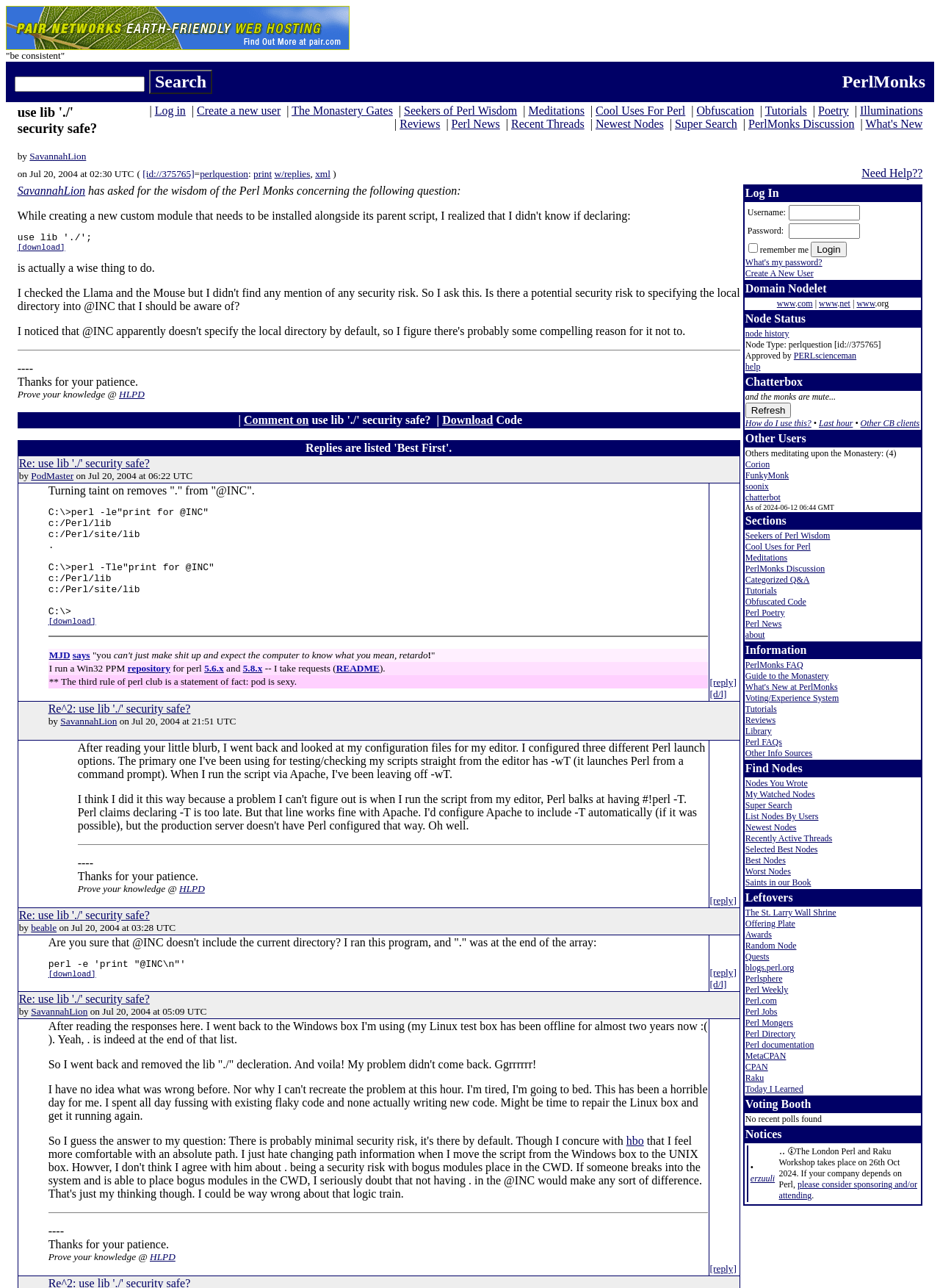What is the date of the discussion?
Based on the screenshot, answer the question with a single word or phrase.

Jul 20, 2004